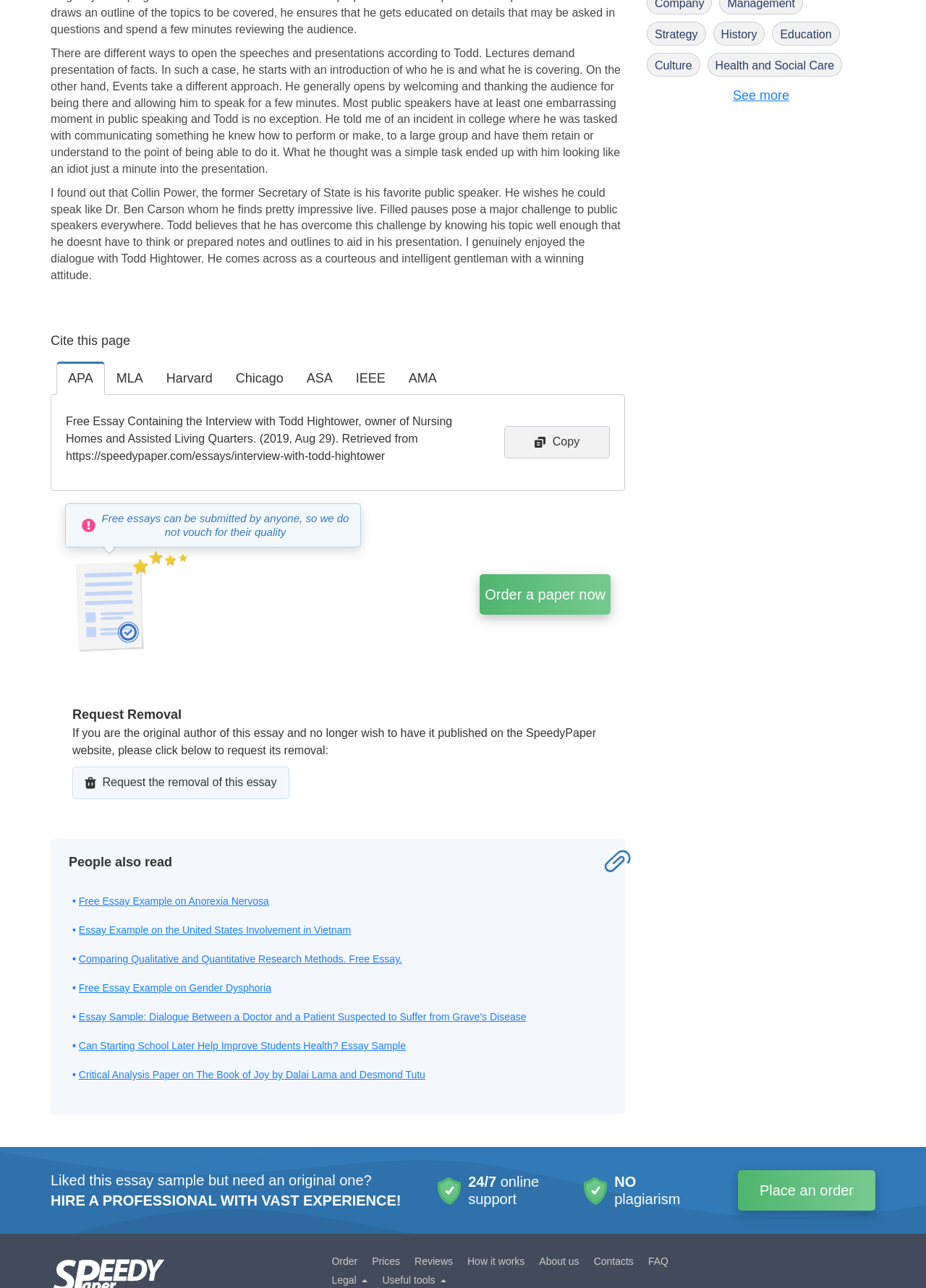Highlight the bounding box coordinates of the element that should be clicked to carry out the following instruction: "Copy the essay". The coordinates must be given as four float numbers ranging from 0 to 1, i.e., [left, top, right, bottom].

[0.545, 0.331, 0.659, 0.356]